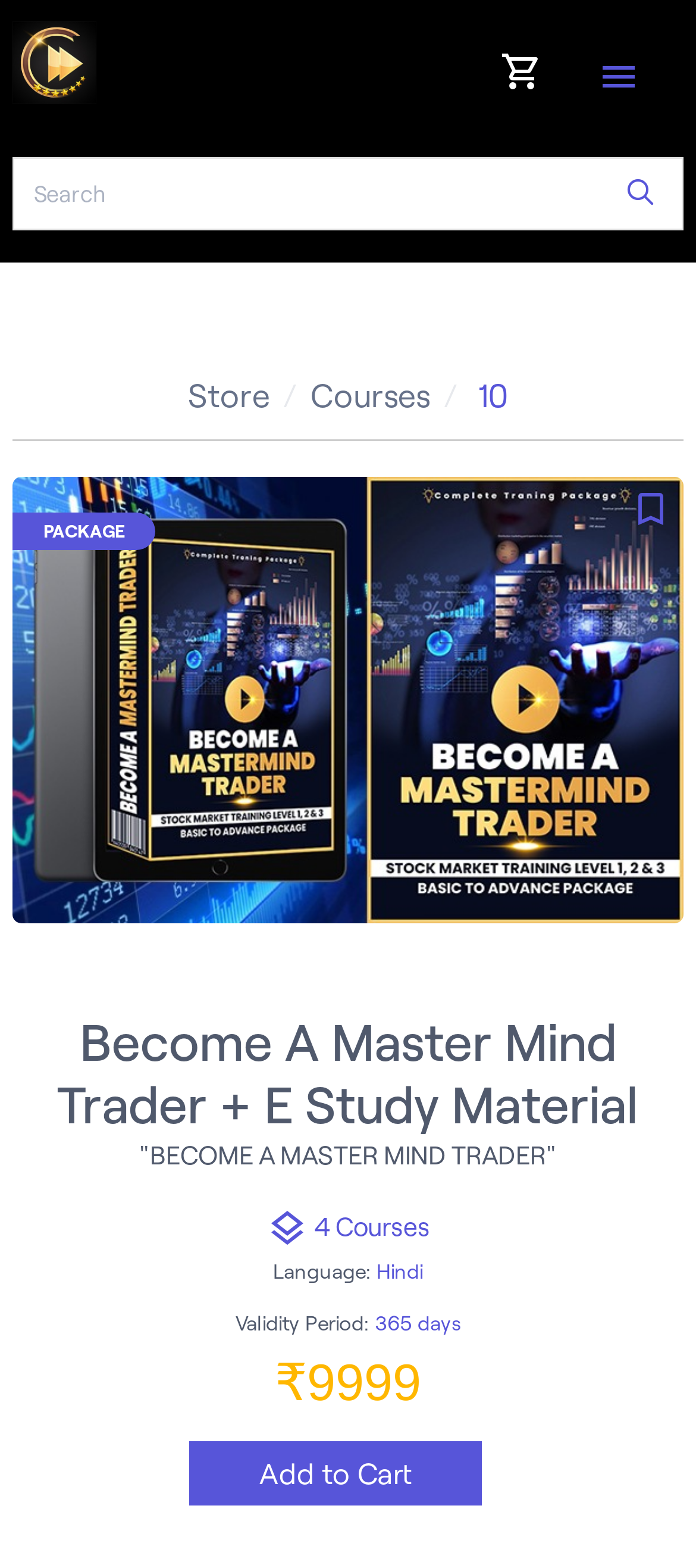Analyze the image and deliver a detailed answer to the question: What is the language of the study material?

I found the language of the study material by looking at the 'Language:' section, which is located below the 'layers' and '4 Courses' sections. The language is specified as 'Hindi'.